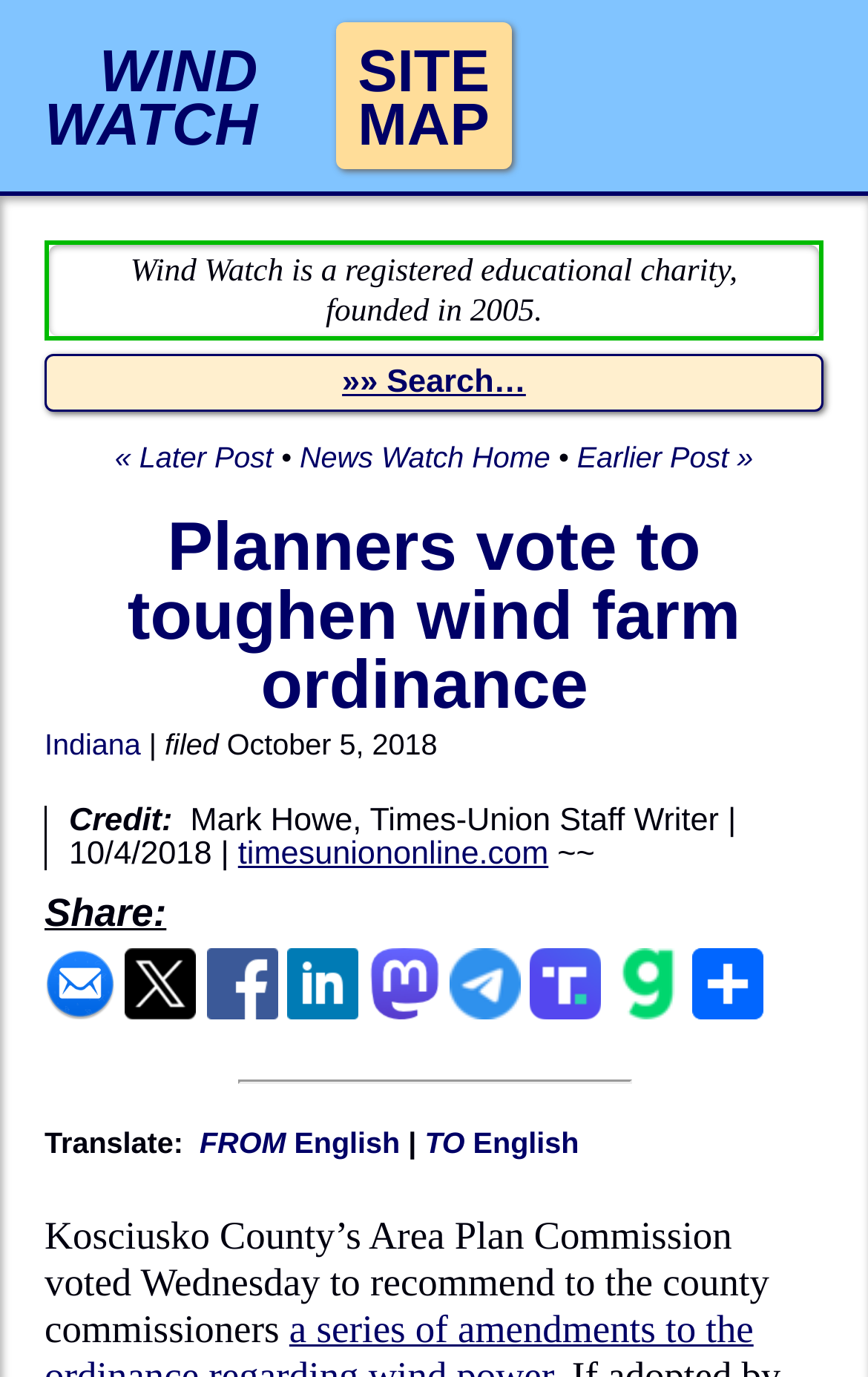Provide the bounding box coordinates of the HTML element described as: "title="Share (choose where)"". The bounding box coordinates should be four float numbers between 0 and 1, i.e., [left, top, right, bottom].

[0.798, 0.714, 0.88, 0.747]